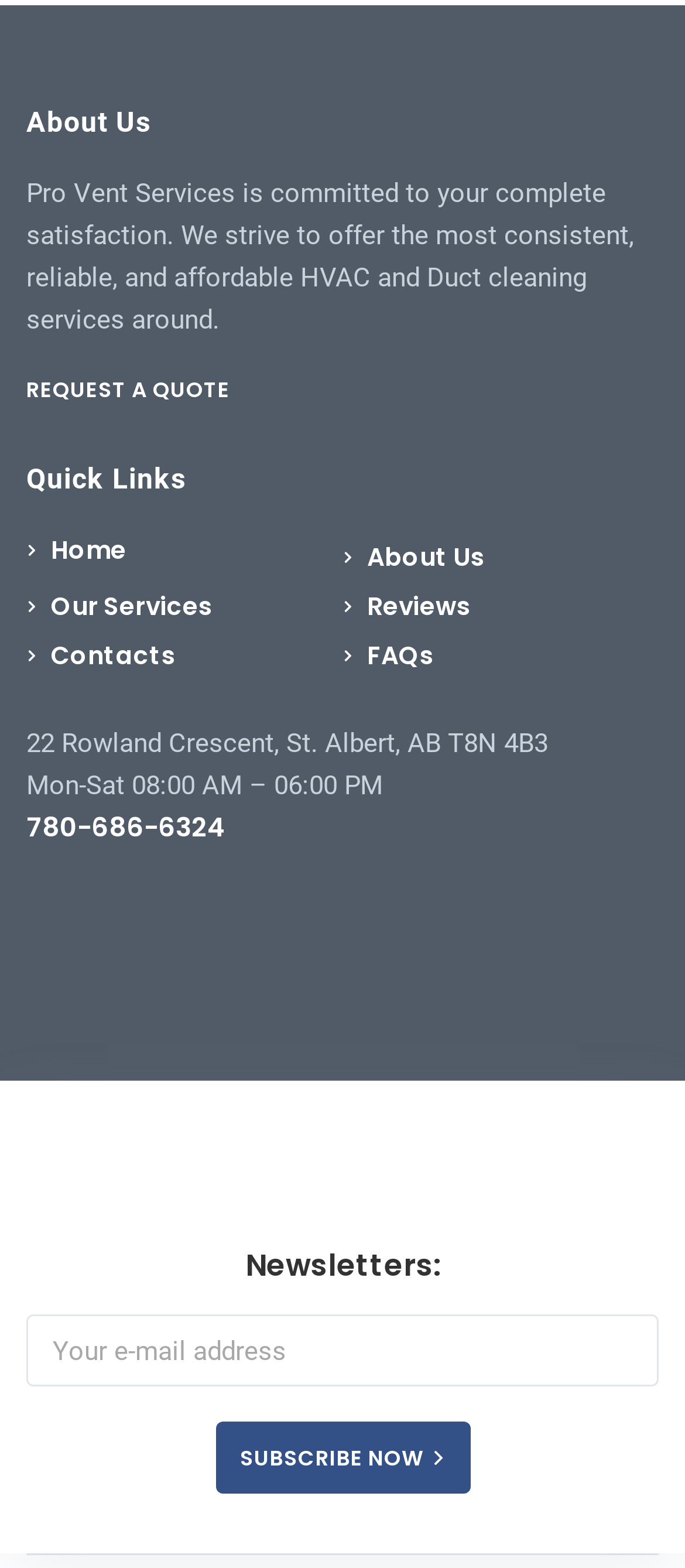Please identify the bounding box coordinates of the clickable area that will allow you to execute the instruction: "Go to About Us".

None